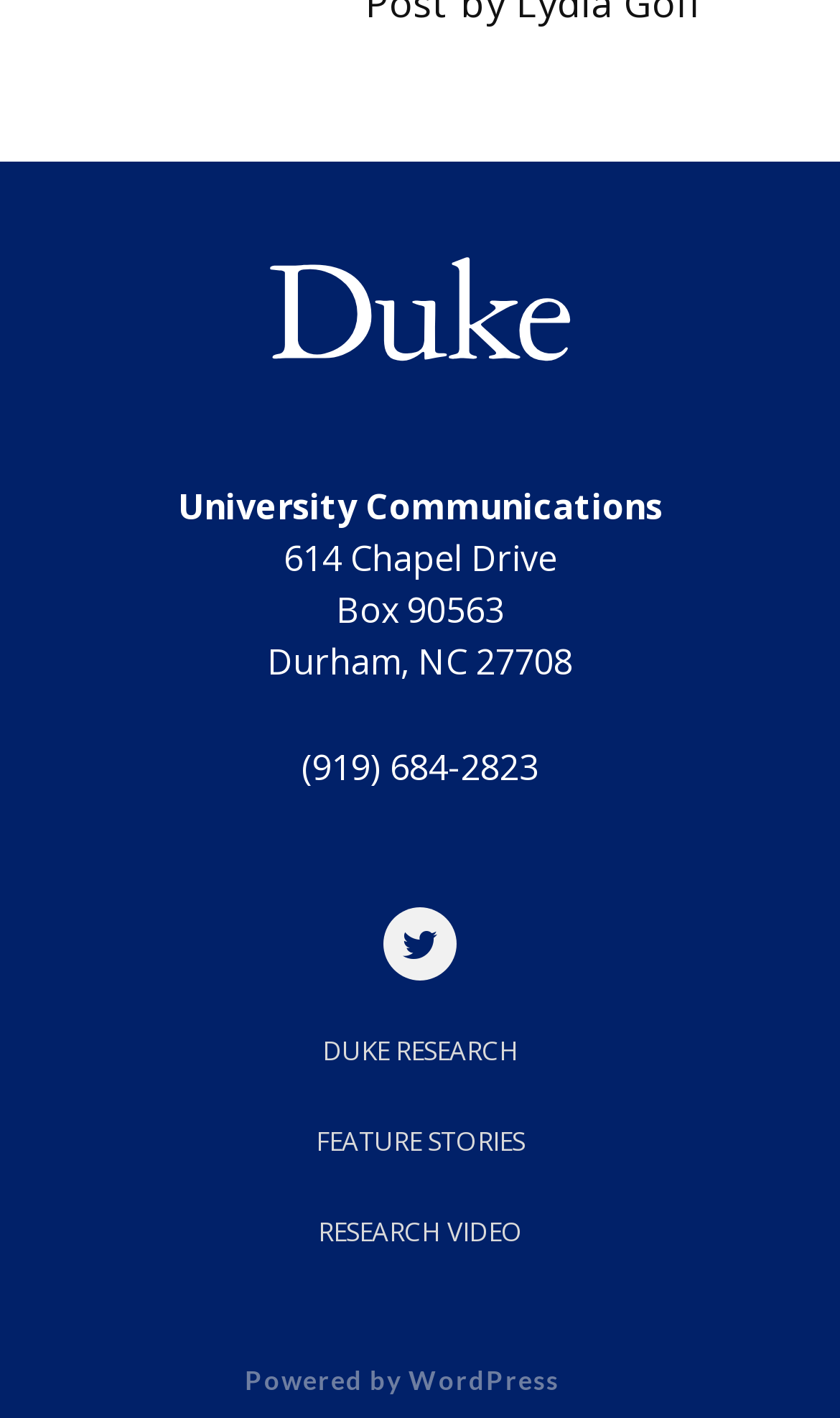Please provide a brief answer to the following inquiry using a single word or phrase:
What is the university's address?

614 Chapel Drive, Box 90563, Durham, NC 27708